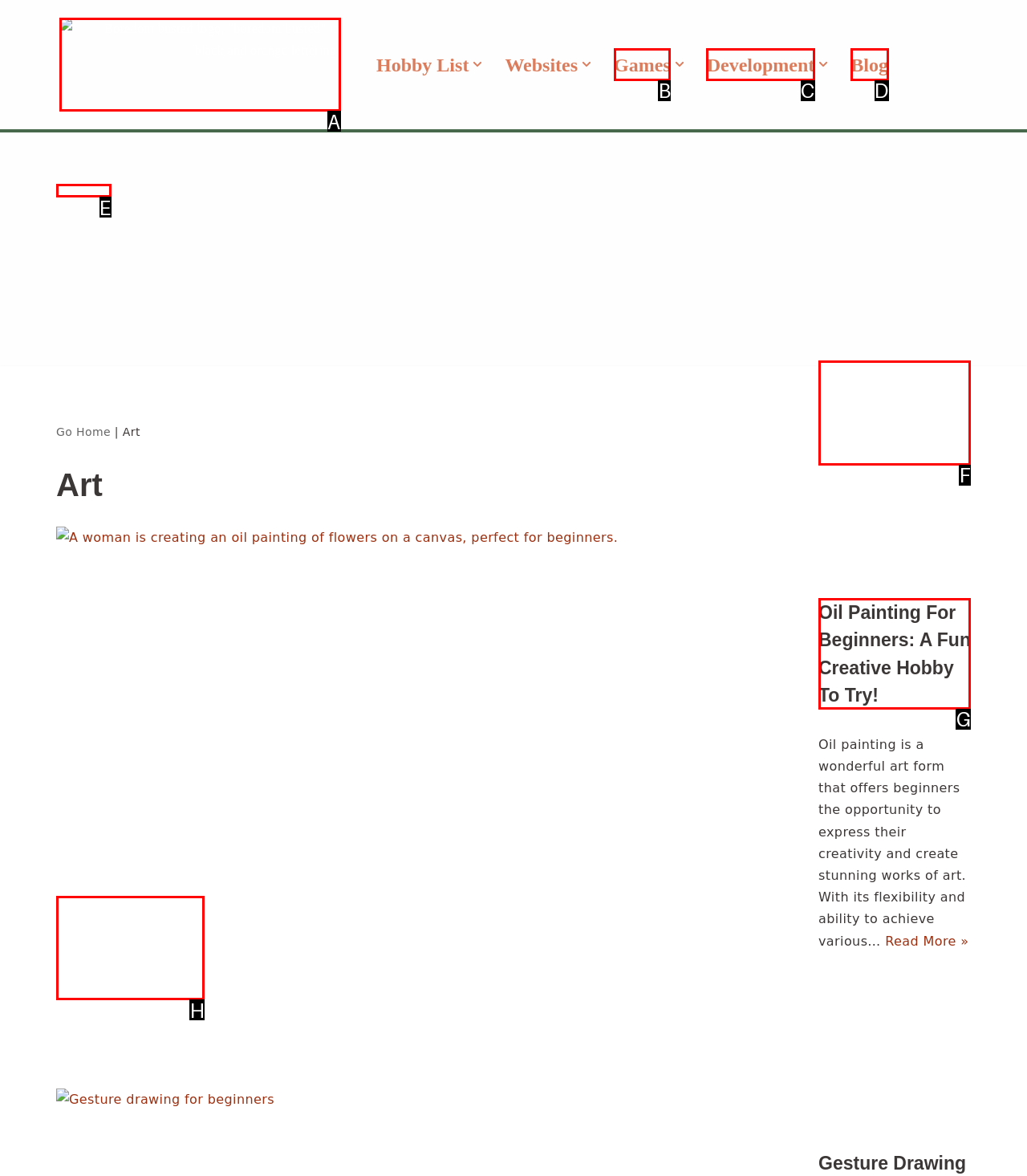Which option should you click on to fulfill this task: Read the 'Oil Painting For Beginners' article? Answer with the letter of the correct choice.

G